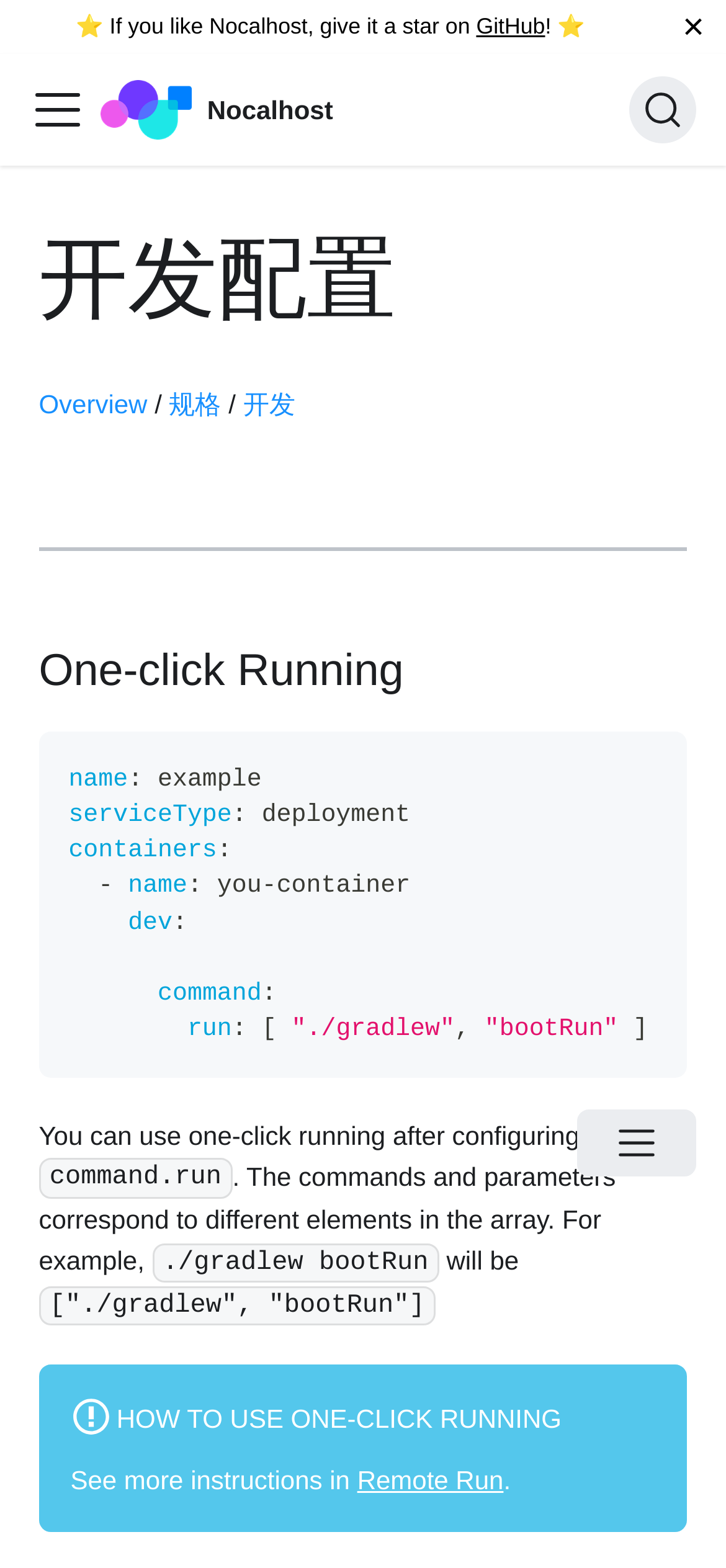Highlight the bounding box coordinates of the element that should be clicked to carry out the following instruction: "Copy the code to the clipboard". The coordinates must be given as four float numbers ranging from 0 to 1, i.e., [left, top, right, bottom].

[0.813, 0.475, 0.926, 0.517]